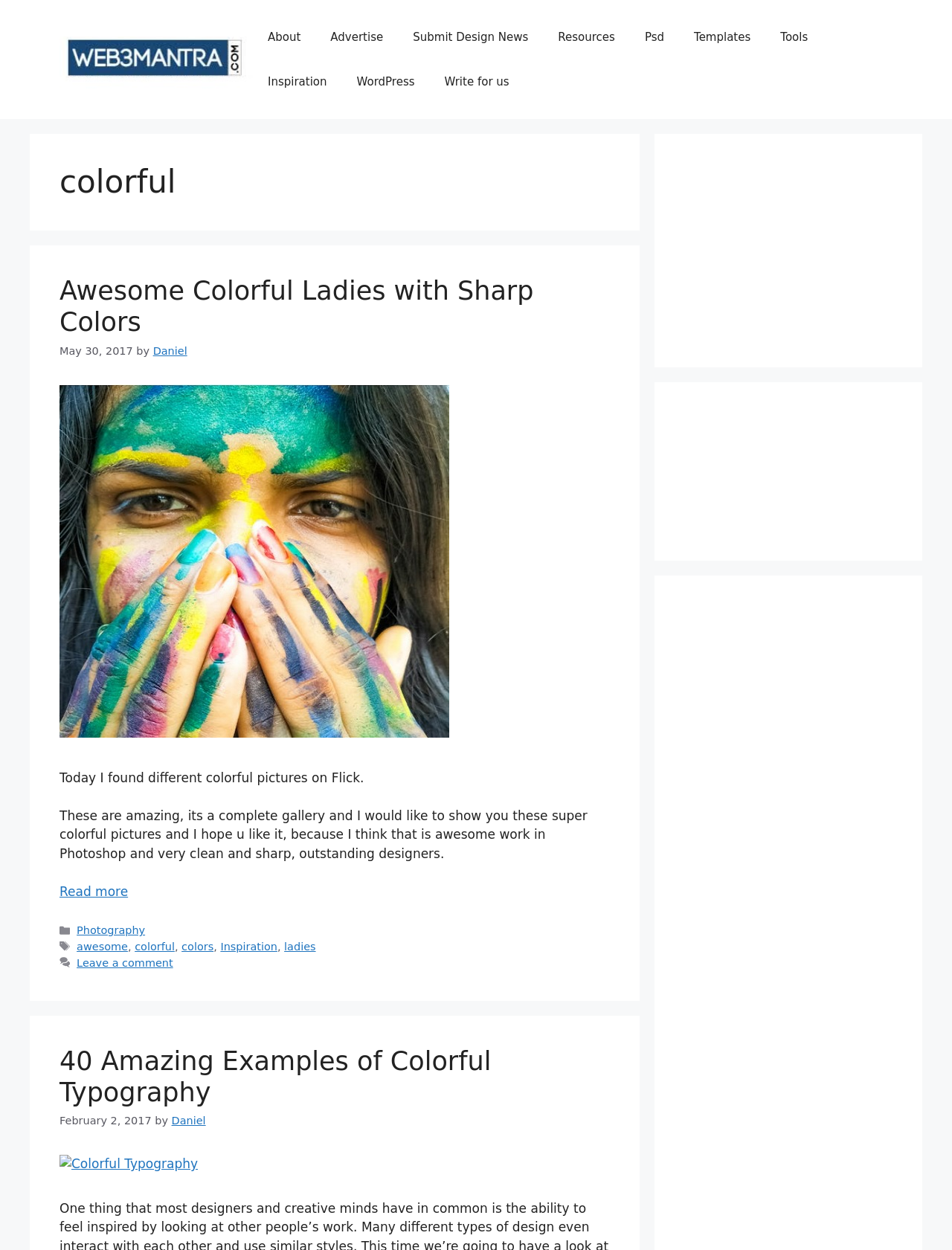How many links are in the primary navigation?
Could you answer the question with a detailed and thorough explanation?

I counted the number of link elements within the primary navigation element, which are 'About', 'Advertise', 'Submit Design News', 'Resources', 'Psd', 'Templates', 'Tools', 'Inspiration', 'WordPress', and 'Write for us'.